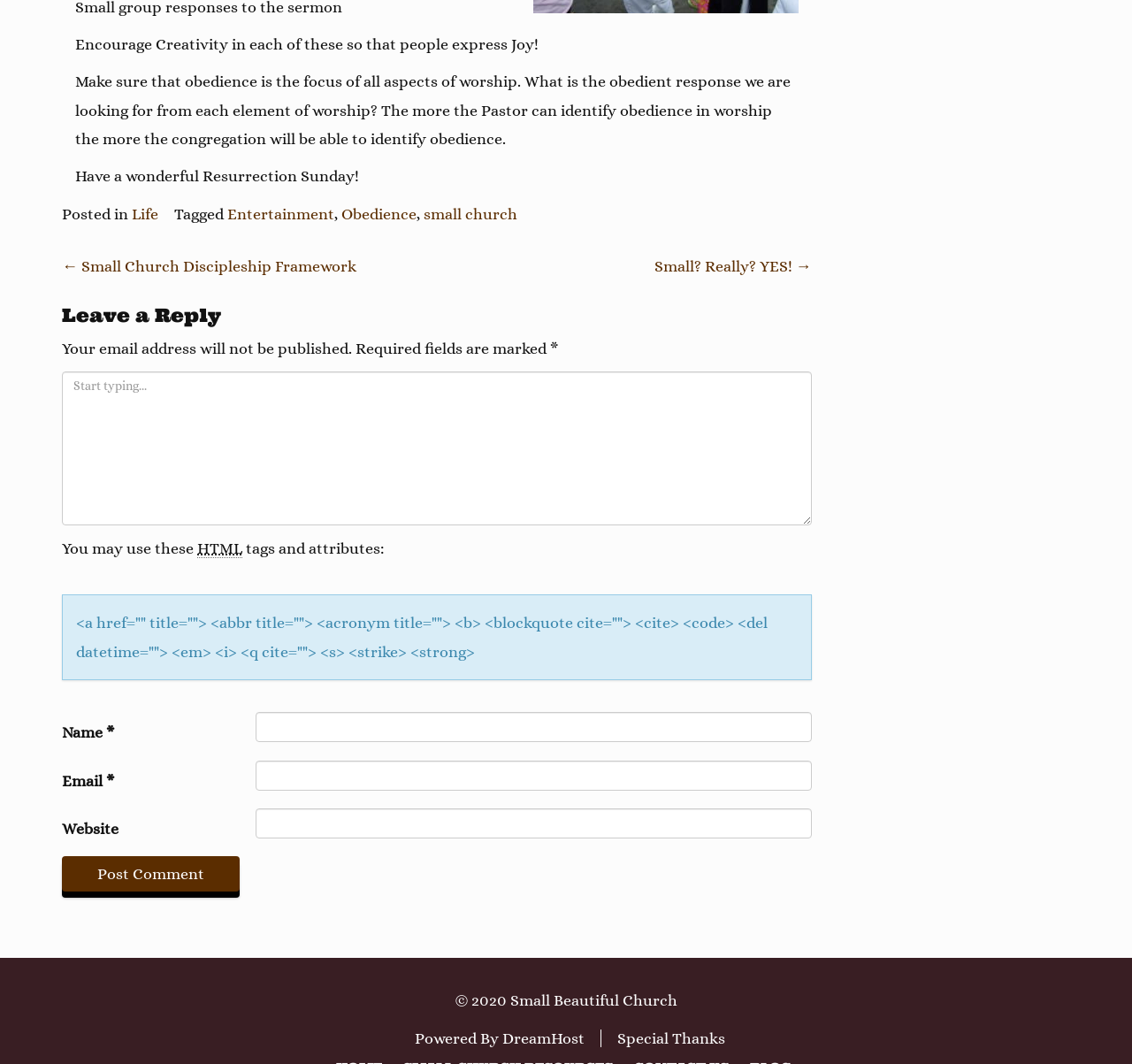What is the occasion mentioned in the third StaticText element?
Answer with a single word or short phrase according to what you see in the image.

Resurrection Sunday